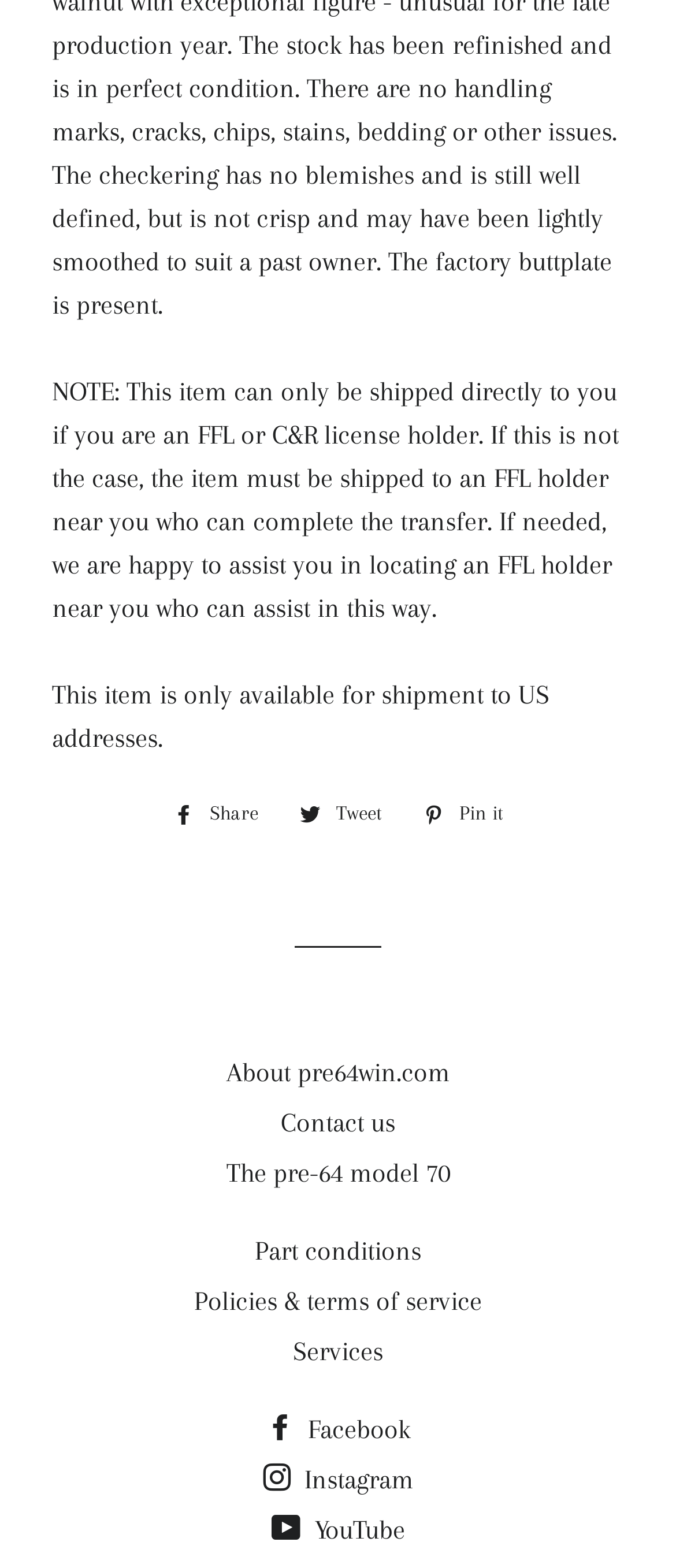Please determine the bounding box coordinates for the element that should be clicked to follow these instructions: "Share on Facebook".

[0.231, 0.507, 0.408, 0.531]